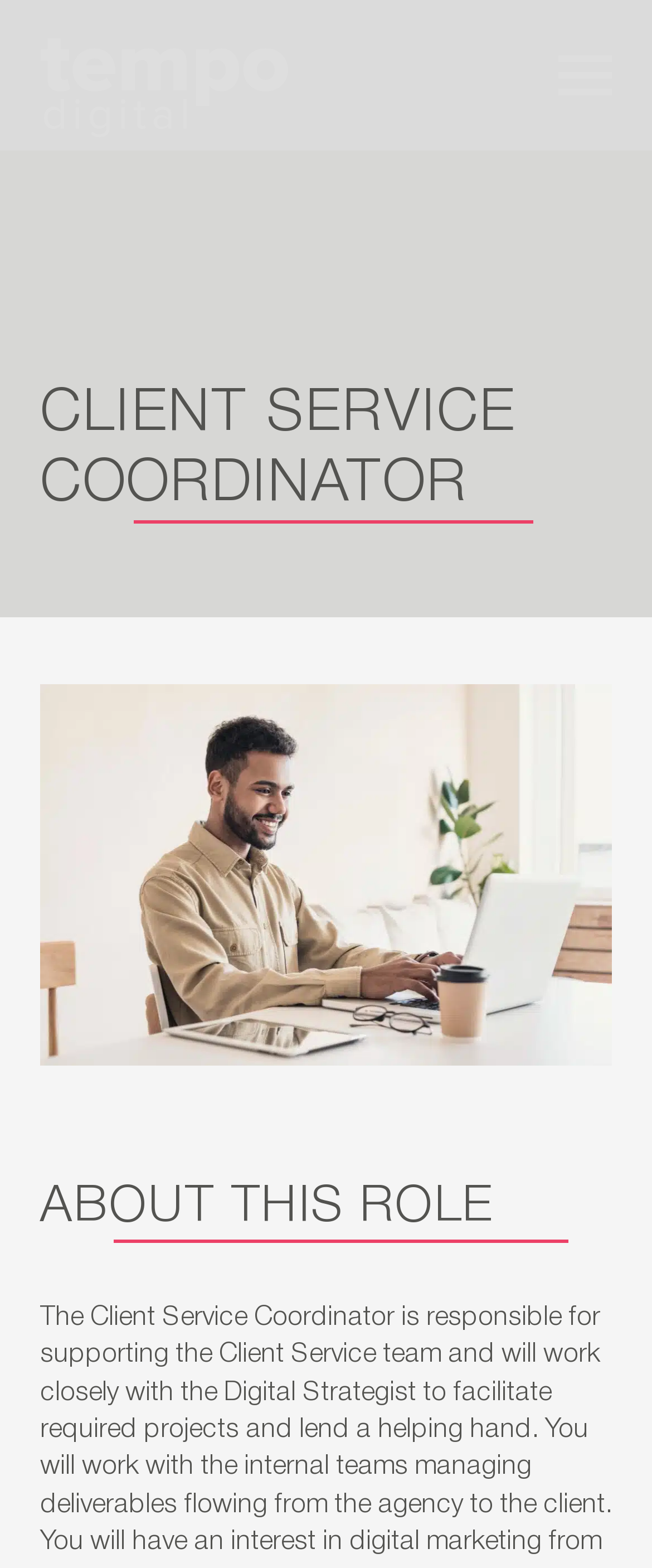Can you look at the image and give a comprehensive answer to the question:
What is the purpose of the button on the top right corner?

The webpage has a button element with the text 'Open Menu' on the top right corner, which suggests that clicking this button will open a menu with additional options or navigation.